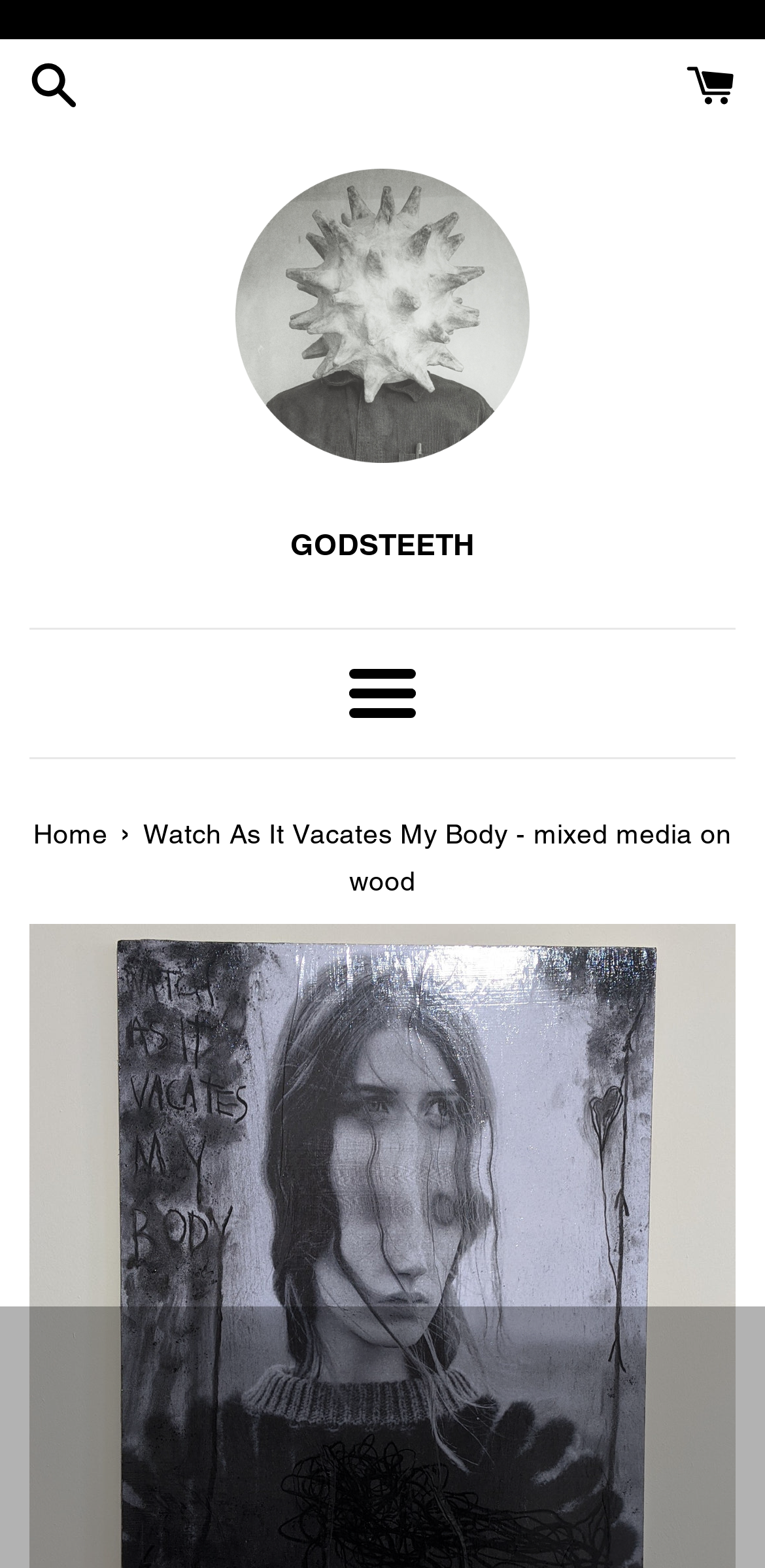Based on the element description "Change country/region", predict the bounding box coordinates of the UI element.

[0.315, 0.769, 0.687, 0.793]